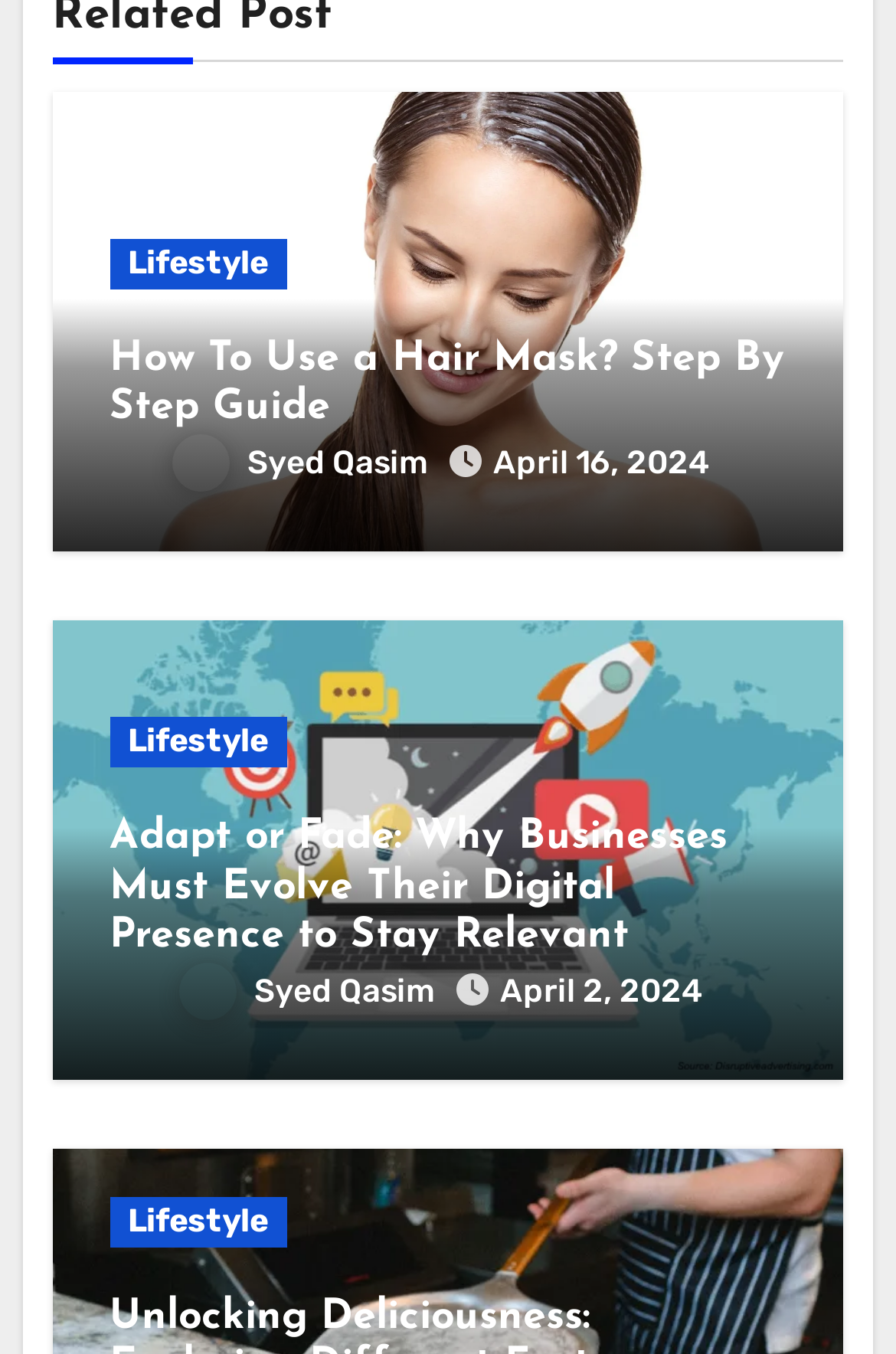Give a short answer using one word or phrase for the question:
How many articles are on this webpage?

2